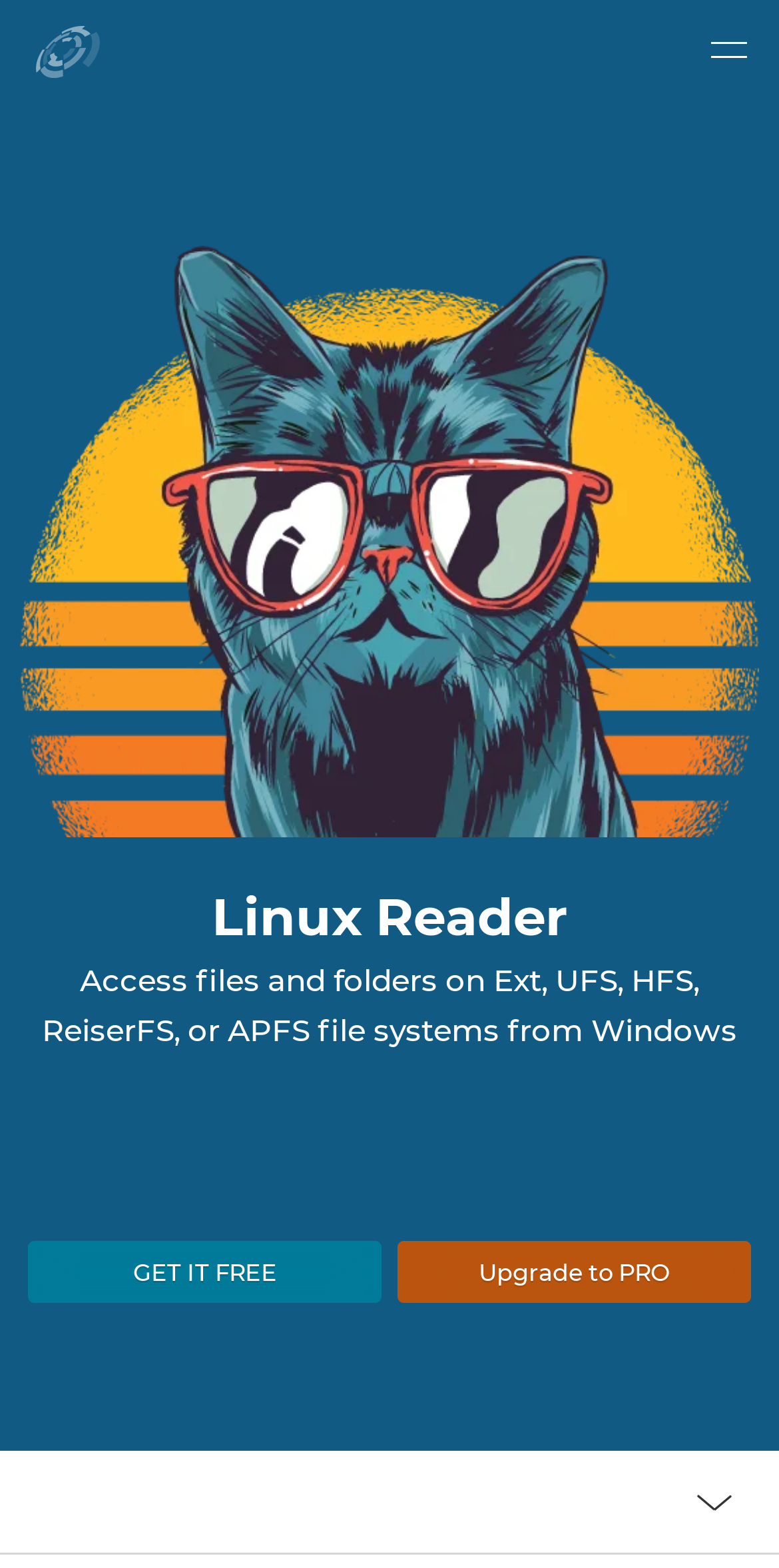Determine the bounding box coordinates of the UI element described by: "GET IT FREEVer 4.13, Win".

[0.035, 0.791, 0.491, 0.831]